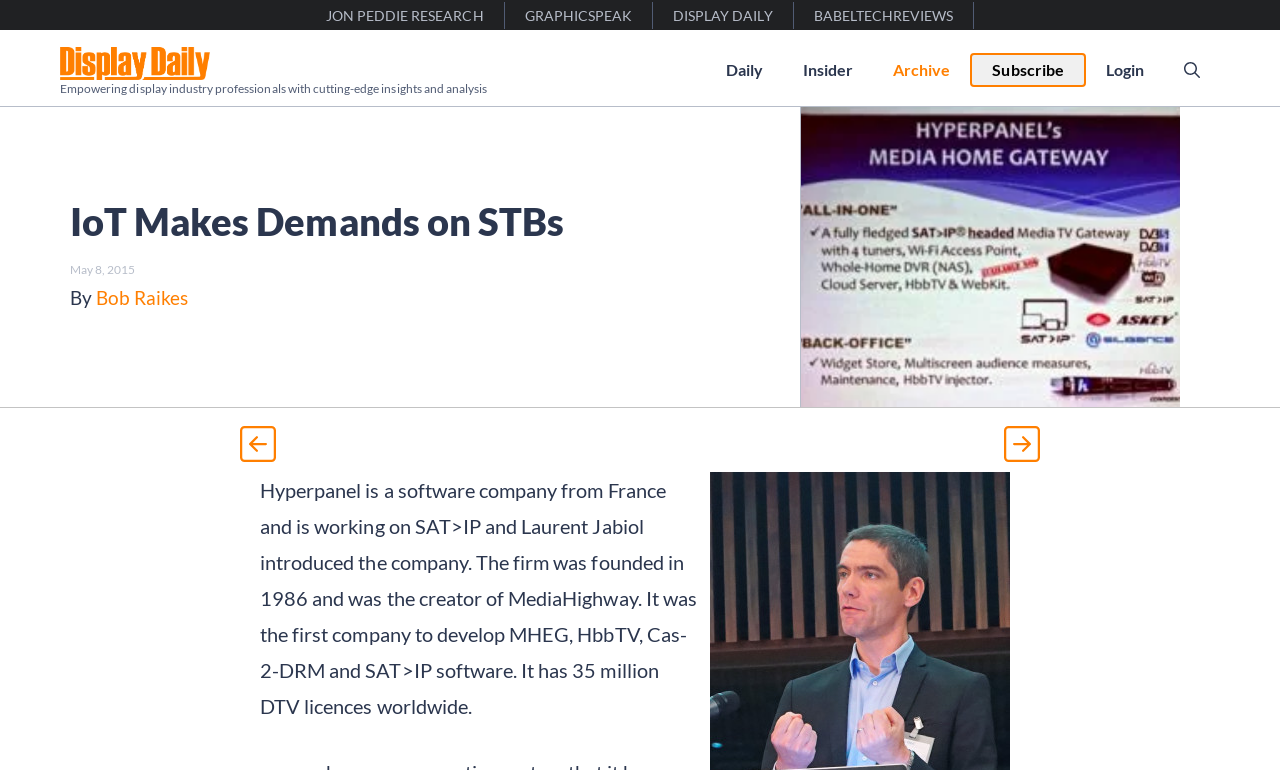Please answer the following question using a single word or phrase: 
What is the name of the industry that Display Daily is empowering?

display industry